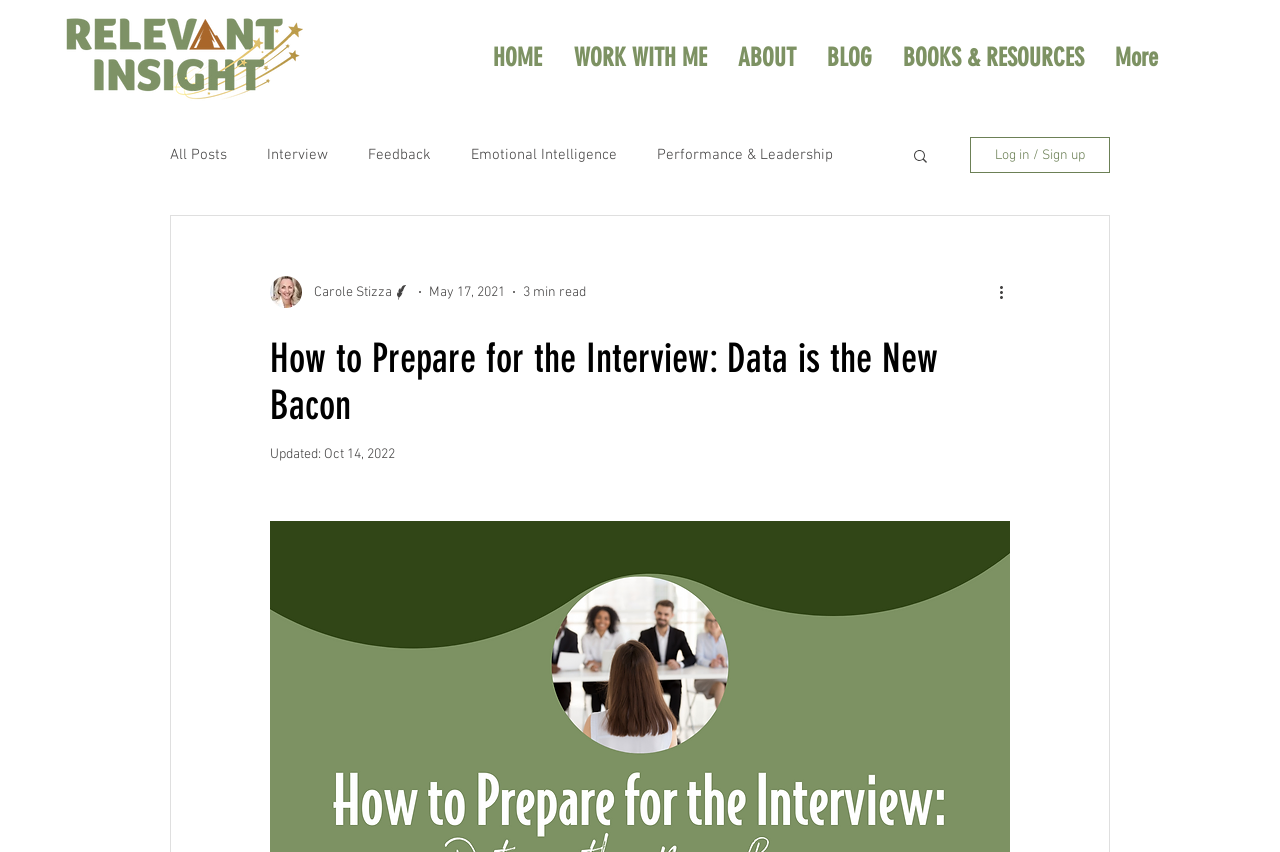Specify the bounding box coordinates of the region I need to click to perform the following instruction: "View all blog posts". The coordinates must be four float numbers in the range of 0 to 1, i.e., [left, top, right, bottom].

[0.133, 0.171, 0.177, 0.192]